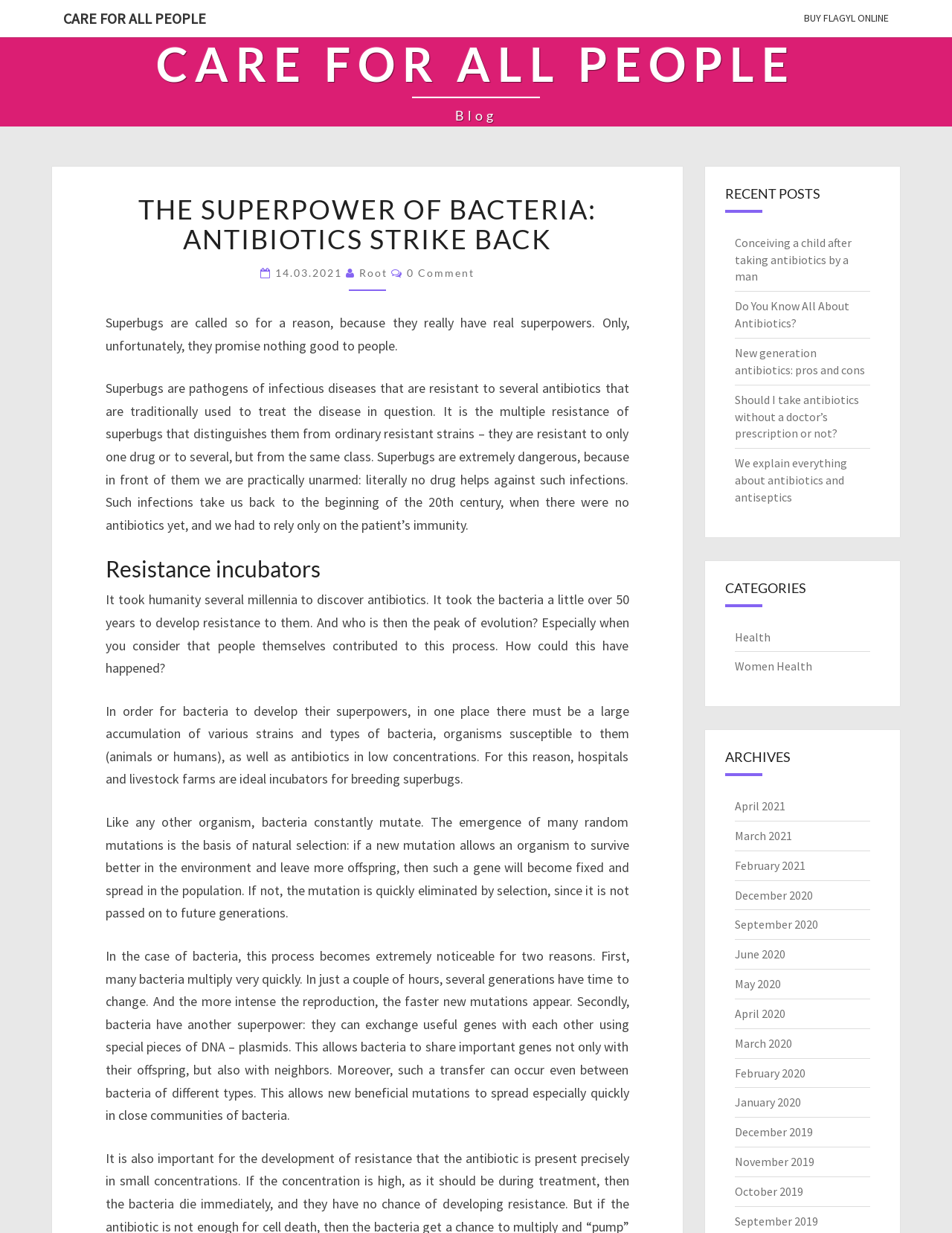How many recent posts are listed on this webpage?
Please answer the question with a single word or phrase, referencing the image.

5